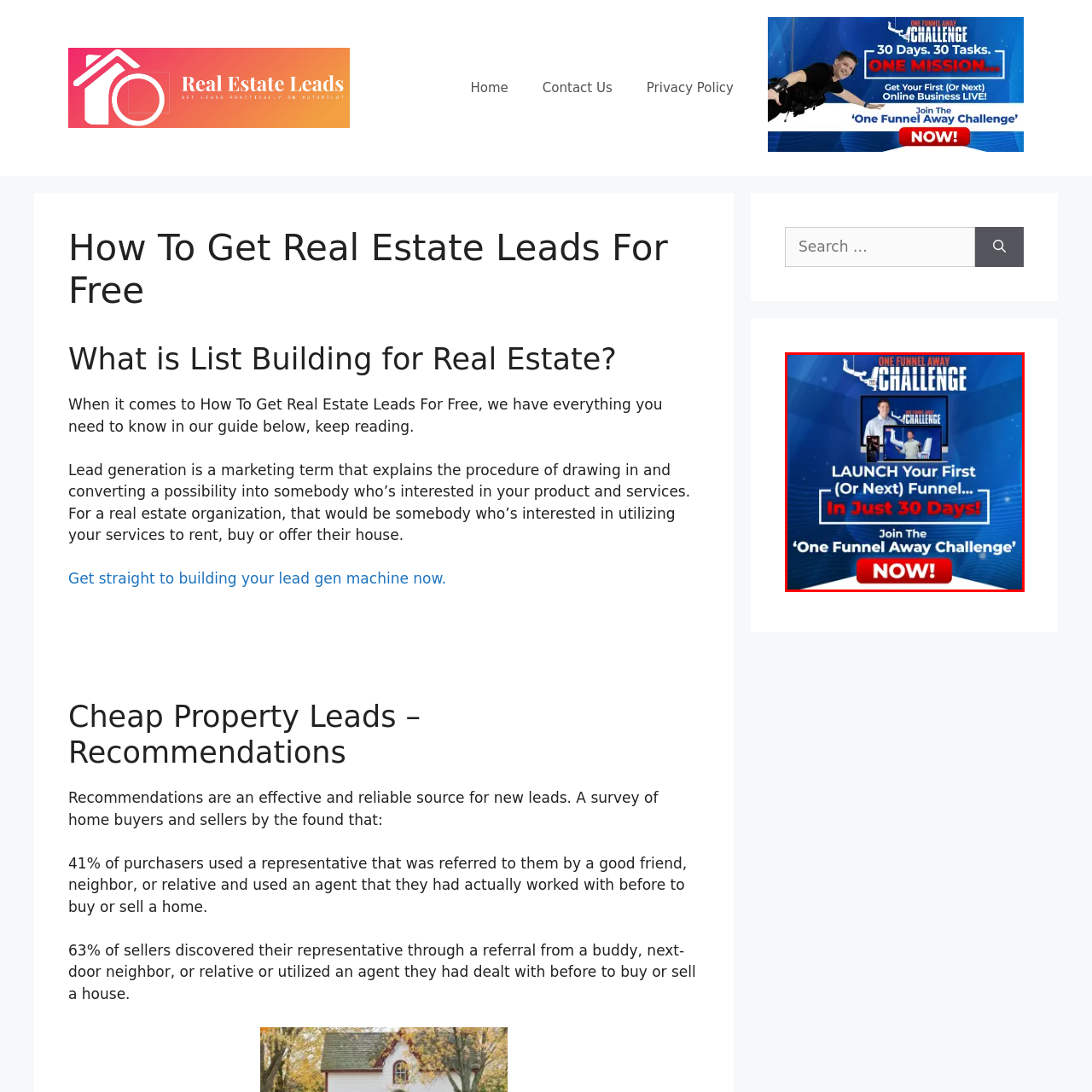Please provide a thorough description of the image inside the red frame.

The image promotes the "One Funnel Away Challenge," featuring a dynamic blue background with bold text that encourages viewers to launch their first or next marketing funnel within just 30 days. Central to the design is a visually engaging graphic that depicts an individual, likely an instructor or coach, who supports participants in optimizing their funnel-building skills. The call to action, "Join The ‘One Funnel Away Challenge’ NOW!" stands out prominently, motivating readers to take immediate action. This eye-catching image is designed to grab attention and highlight the transformative potential of the challenge for anyone looking to enhance their online marketing strategy.